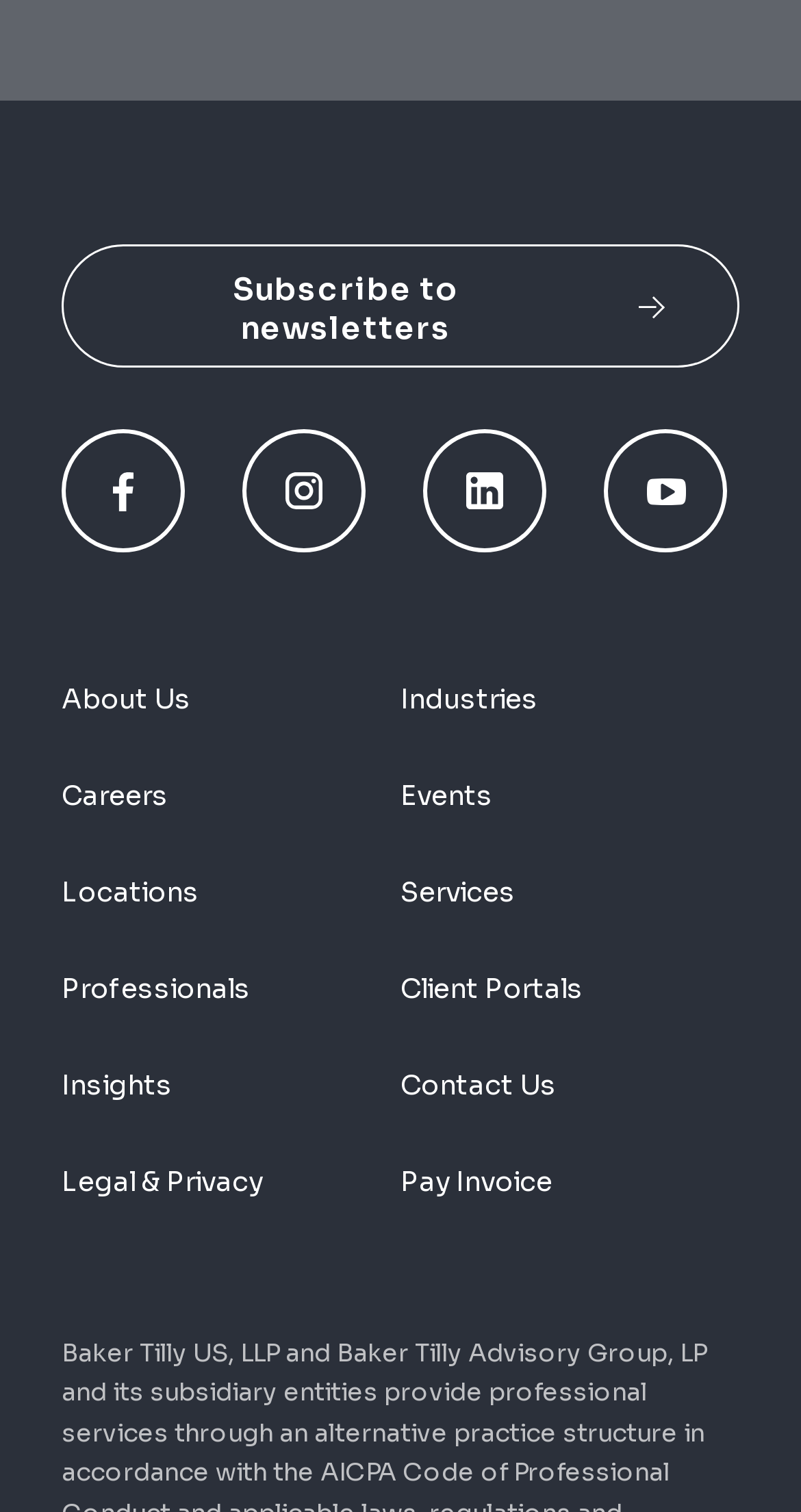Can you specify the bounding box coordinates for the region that should be clicked to fulfill this instruction: "Contact the company".

[0.5, 0.706, 0.695, 0.73]